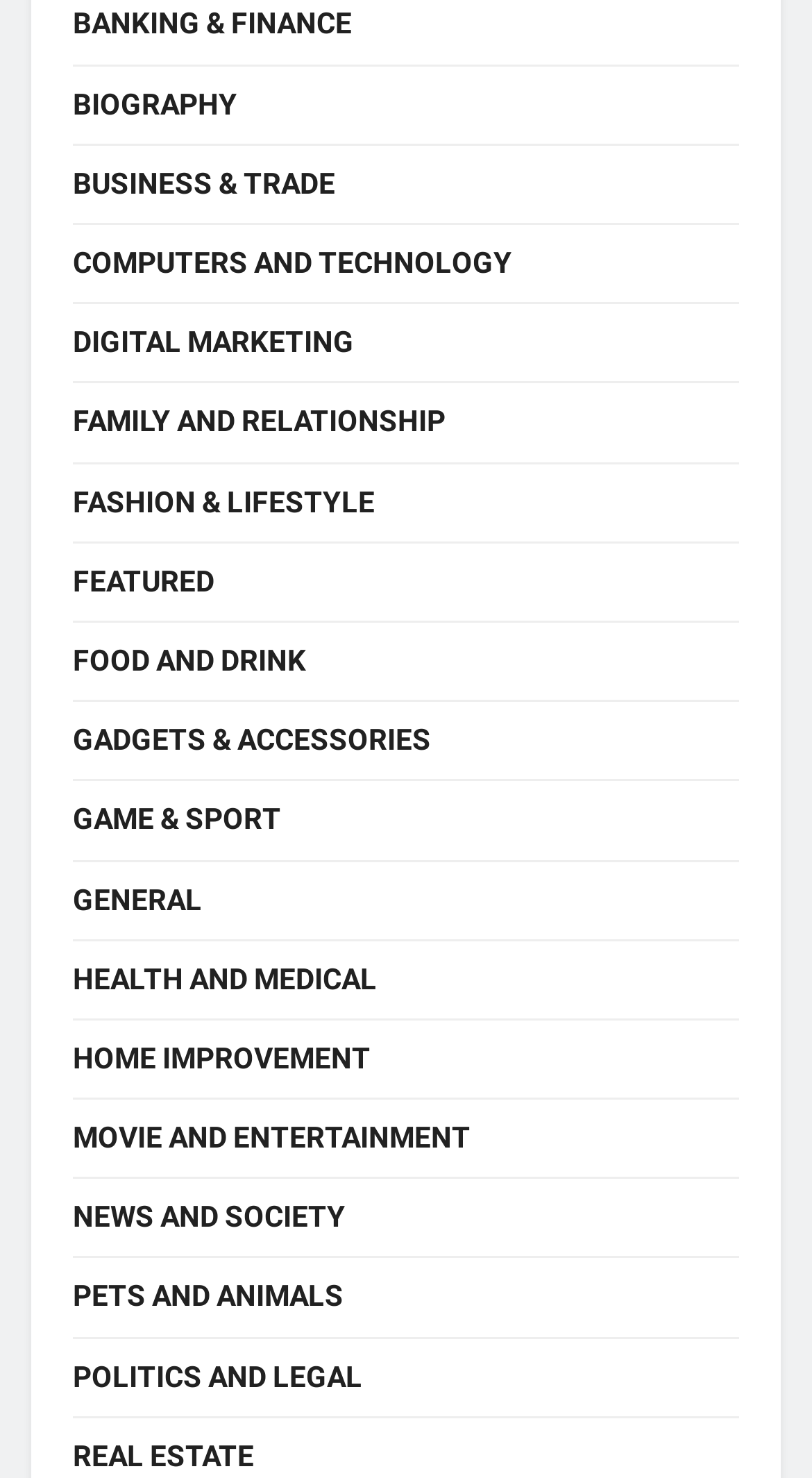What categories are available on this webpage?
Look at the image and respond with a one-word or short-phrase answer.

Multiple categories